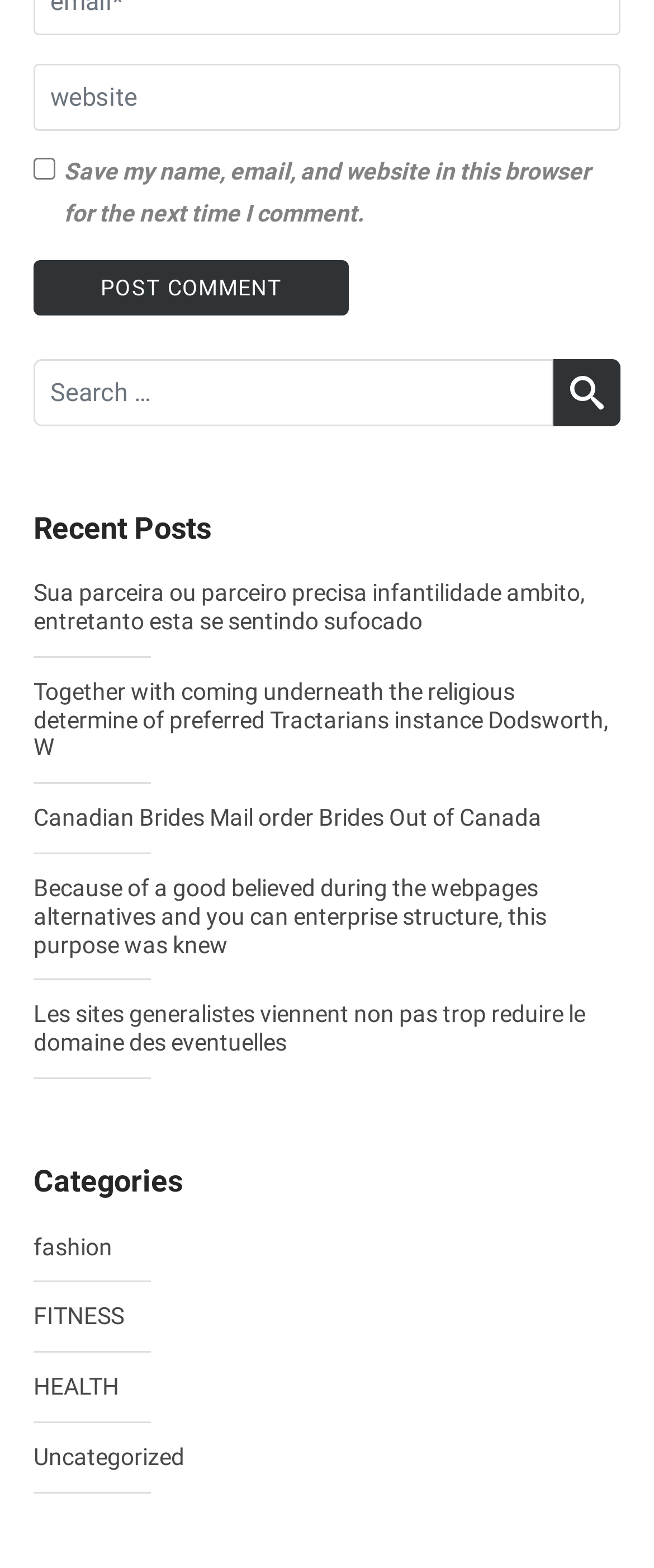Locate the bounding box coordinates of the element to click to perform the following action: 'Click on a recent post'. The coordinates should be given as four float values between 0 and 1, in the form of [left, top, right, bottom].

[0.051, 0.369, 0.949, 0.405]